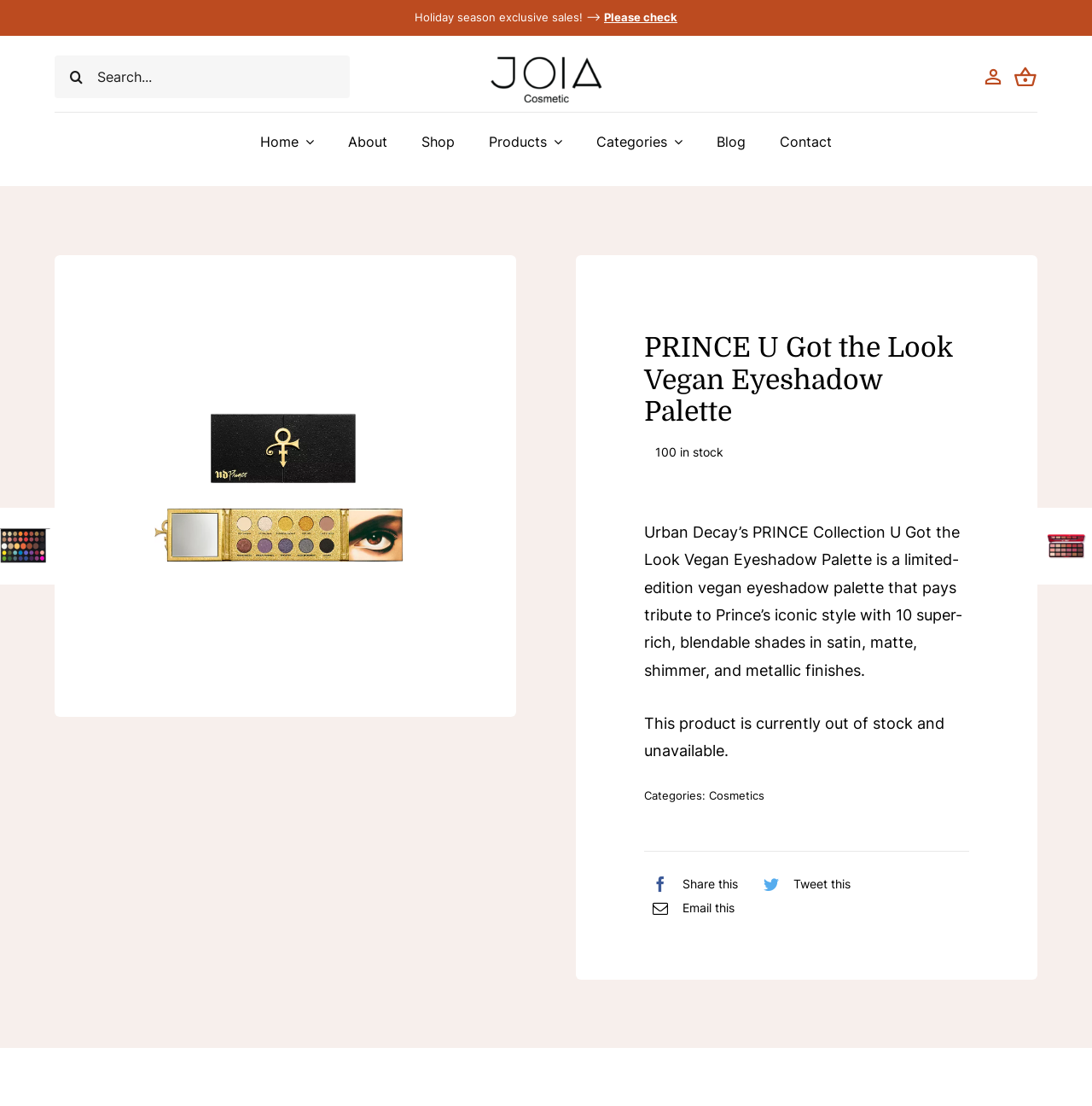Respond with a single word or short phrase to the following question: 
What is the position of the search bar?

Top left